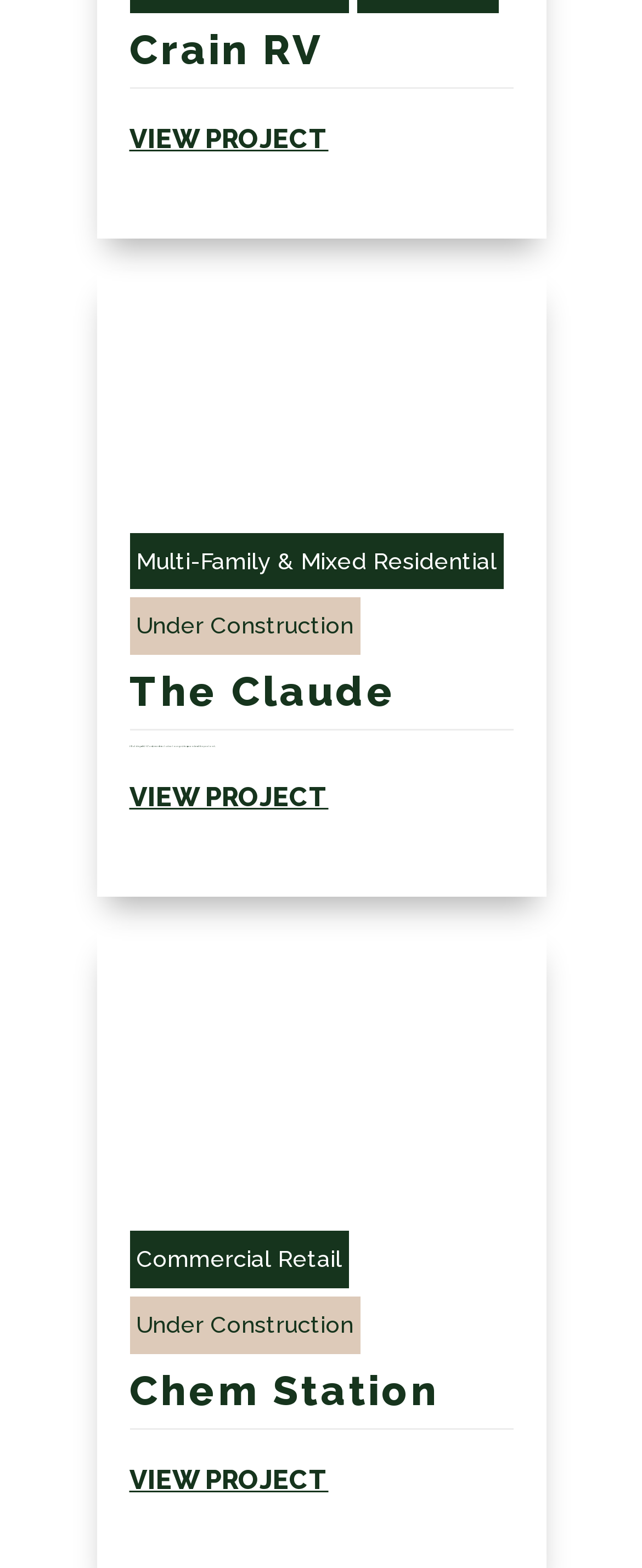Determine the bounding box coordinates of the UI element described below. Use the format (top-left x, top-left y, bottom-right x, bottom-right y) with floating point numbers between 0 and 1: Multi-Family & Mixed Residential

[0.201, 0.34, 0.783, 0.376]